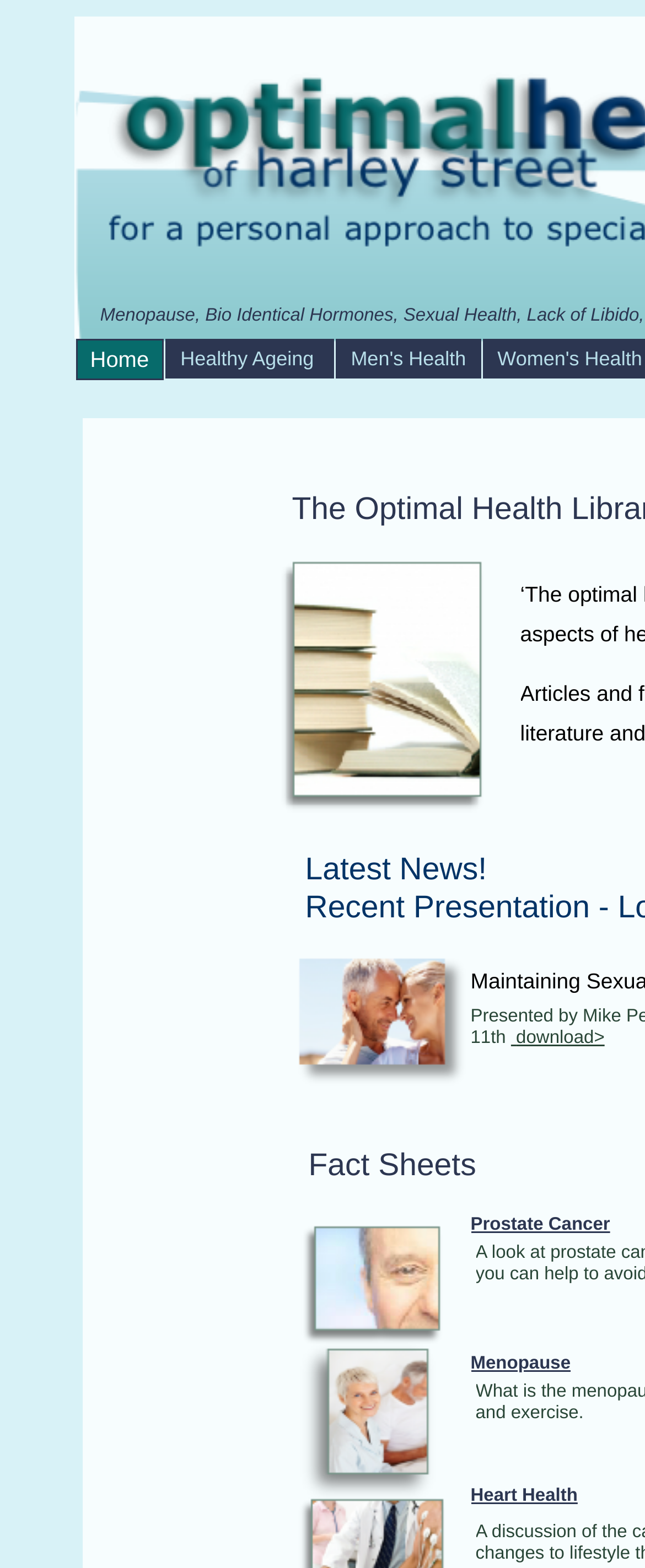Examine the image and give a thorough answer to the following question:
What is the purpose of the link with the text 'download>'?

The link with the text 'download>' is likely used to download a file, as the '>' symbol is often used to indicate a download action. Additionally, the link is located near the text 'Fact Sheets', which suggests that the file to be downloaded might be related to fact sheets.